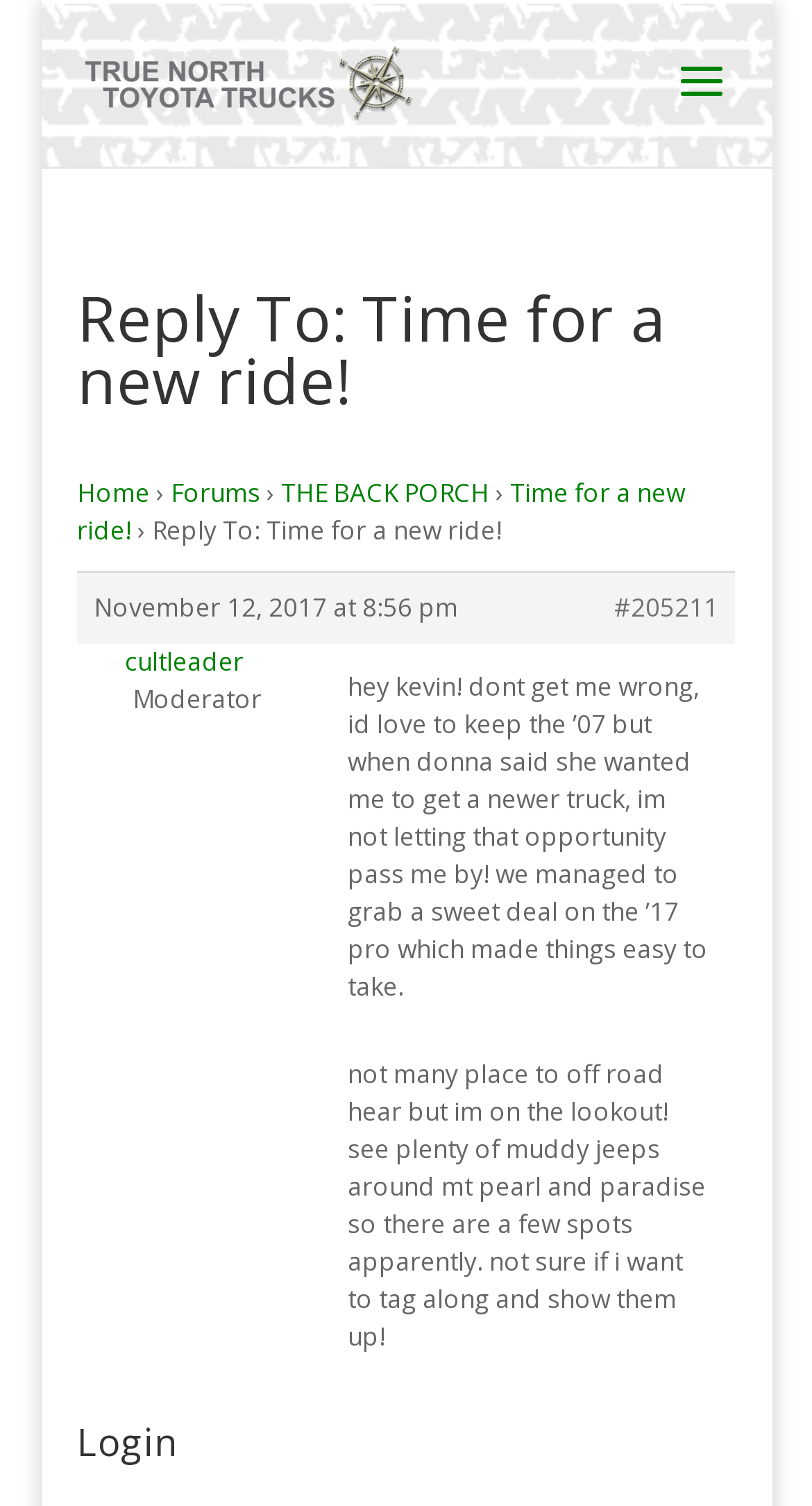Illustrate the webpage with a detailed description.

The webpage is about Truenorth Toyota Trucks, with a prominent link and image at the top left corner, both bearing the same name. Below this, there is a search bar spanning almost the entire width of the page. 

The main content of the page is an article, which takes up most of the page's real estate. The article starts with a heading "Reply To: Time for a new ride!" followed by a series of links, including "Home", "Forums", and "THE BACK PORCH", which are arranged horizontally. 

Below these links, there is a post from a user named "cultleader" who is a moderator, with the post's title "Time for a new ride!" and a timestamp "November 12, 2017 at 8:56 pm". The post's content is a short paragraph discussing the user's decision to get a new truck. 

There is another paragraph below, where the user talks about off-roading and looking for spots to do so. At the very bottom of the page, there is a heading "Login" situated at the bottom left corner.